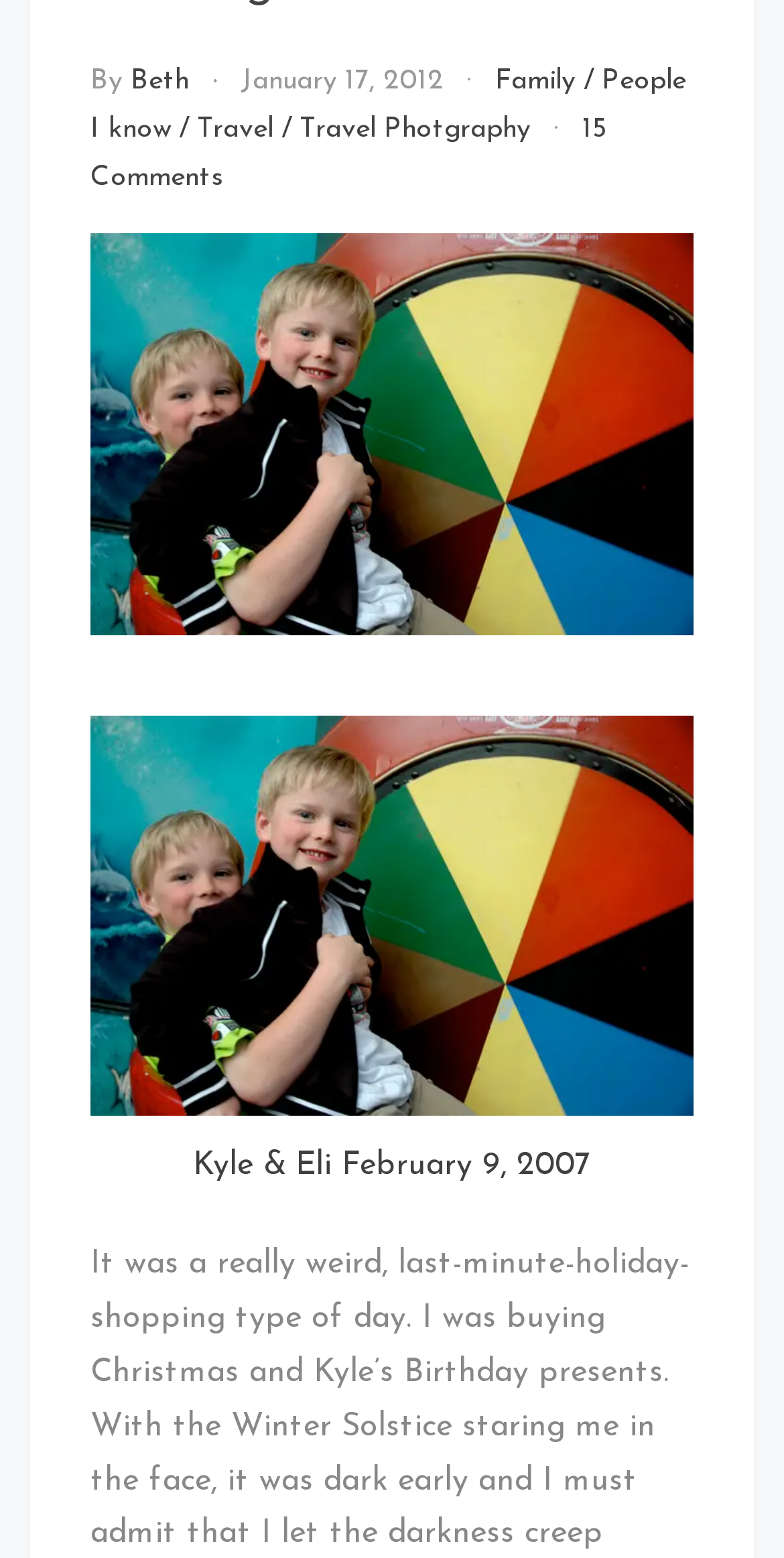Identify the bounding box for the described UI element. Provide the coordinates in (top-left x, top-left y, bottom-right x, bottom-right y) format with values ranging from 0 to 1: Family

[0.631, 0.042, 0.734, 0.062]